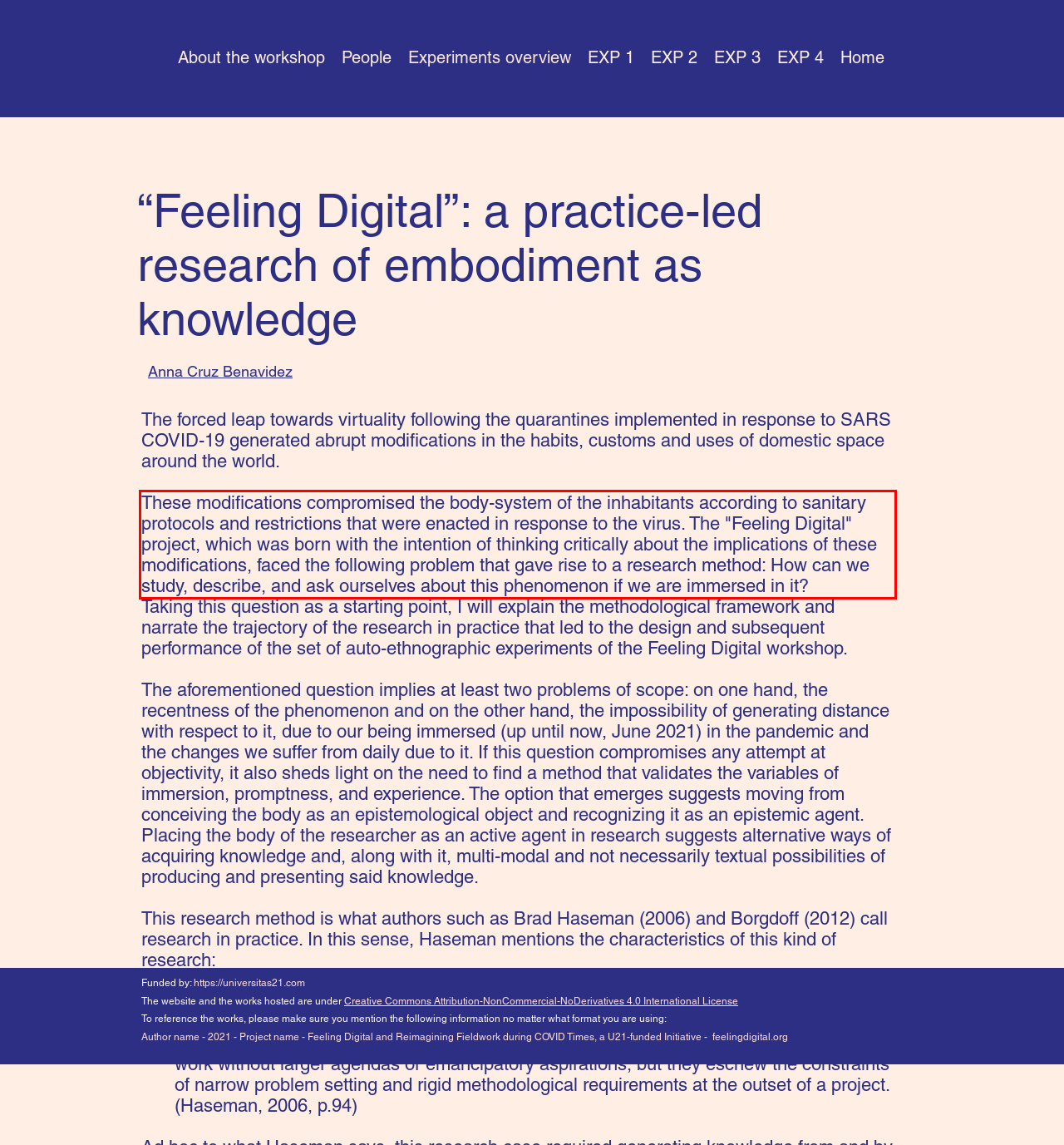With the given screenshot of a webpage, locate the red rectangle bounding box and extract the text content using OCR.

These modifications compromised the body-system of the inhabitants according to sanitary protocols and restrictions that were enacted in response to the virus. The "Feeling Digital" project, which was born with the intention of thinking critically about the implications of these modifications, faced the following problem that gave rise to a research method: How can we study, describe, and ask ourselves about this phenomenon if we are immersed in it?